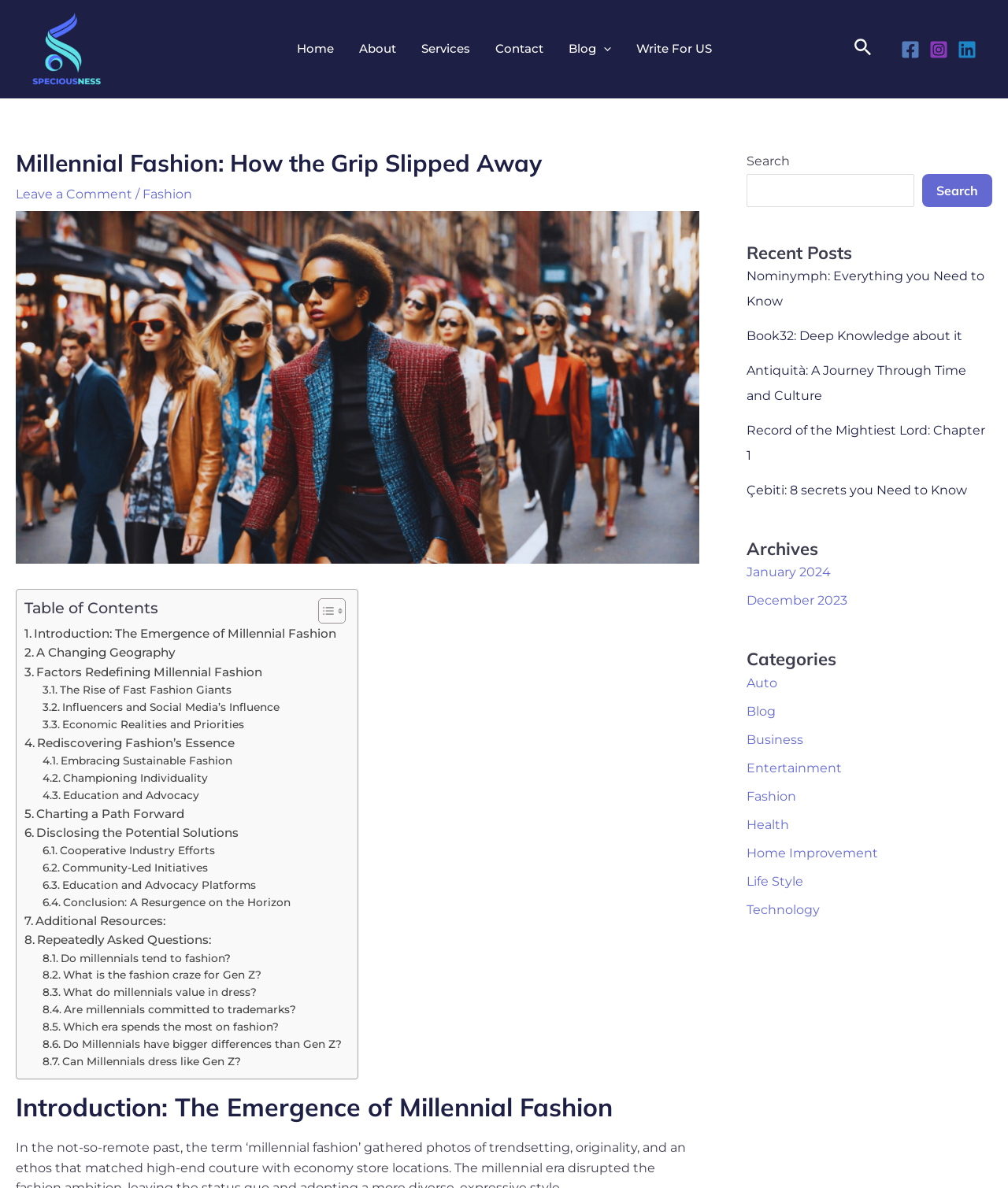Determine the bounding box for the UI element that matches this description: "Economic Realities and Priorities".

[0.042, 0.603, 0.242, 0.617]